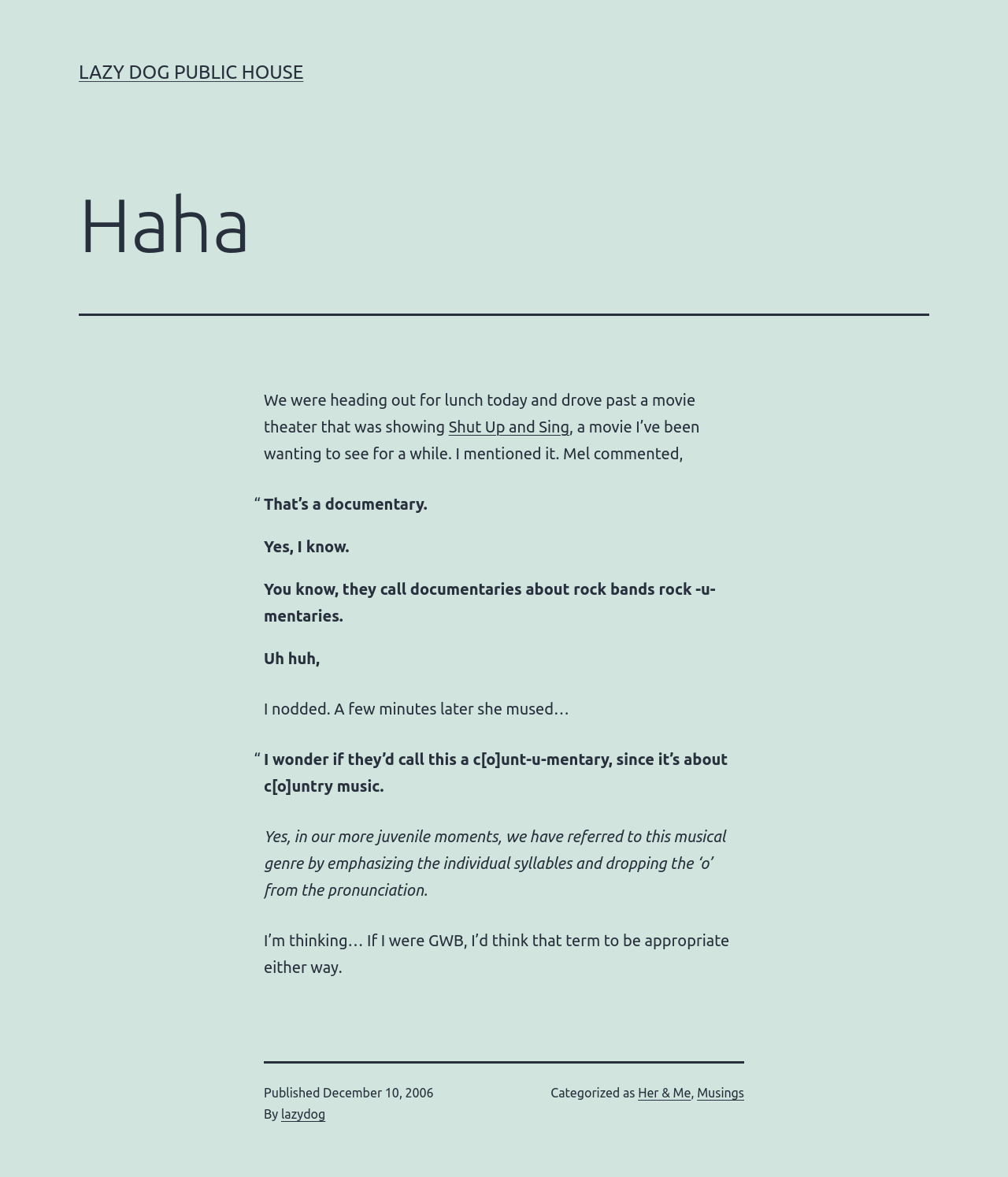Who is the author of the article?
Refer to the image and provide a one-word or short phrase answer.

lazydog